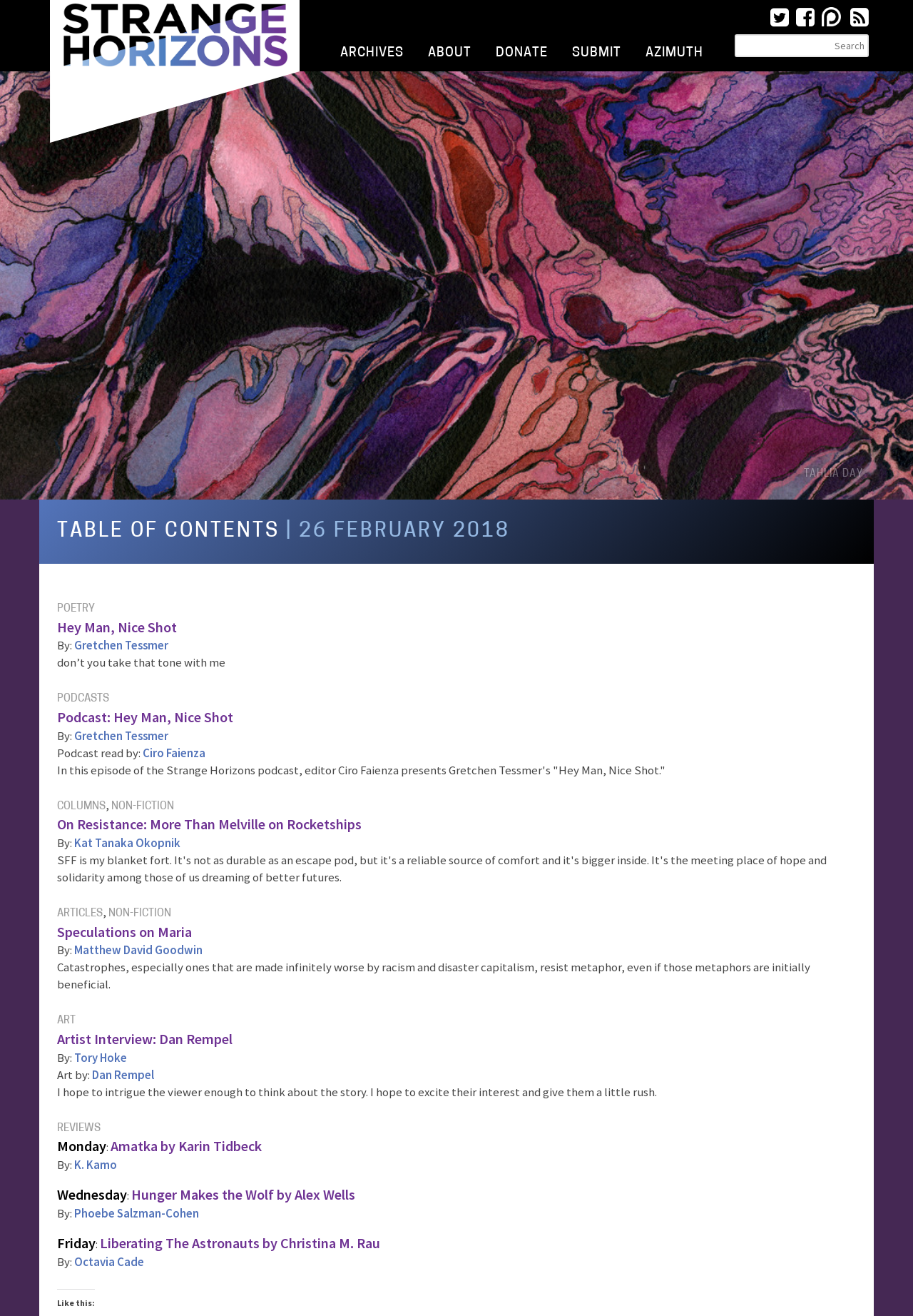Describe every aspect of the webpage comprehensively.

This webpage is the online publication "Strange Horizons" dated February 26, 2018. At the top, there is a header section with several links, including "ARCHIVES", "ABOUT", "DONATE", "SUBMIT", and "AZIMUTH". Next to these links, there are social media icons for Twitter, Facebook, Patreon, and RSS. On the right side of the header, there is a search box.

Below the header, there is a table of contents section with a heading "TABLE OF CONTENTS" and a date "26 FEBRUARY 2018". This section contains links to various sections of the publication, including "POETRY", "PODCASTS", "COLUMNS", "NON-FICTION", "ARTICLES", "ART", and "REVIEWS".

The "POETRY" section features a poem titled "Hey Man, Nice Shot" by Gretchen Tessmer. The "PODCASTS" section has a podcast episode also titled "Hey Man, Nice Shot" presented by Ciro Faienza. The "COLUMNS" section has an article titled "On Resistance: More Than Melville on Rocketships" by Kat Tanaka Okopnik. The "NON-FICTION" section has two articles, "Speculations on Maria" by Matthew David Goodwin and "On Resistance: More Than Melville on Rocketships" by Kat Tanaka Okopnik. The "ARTICLES" section has an article titled "Speculations on Maria" by Matthew David Goodwin.

The "ART" section features an artist interview with Dan Rempel, conducted by Tory Hoke. The "REVIEWS" section has three book reviews, one for "Amatka" by Karin Tidbeck, one for "Hunger Makes the Wolf" by Alex Wells, and one for "Liberating The Astronauts" by Christina M. Rau.

At the bottom of the page, there is a section with a heading "Like this:" and a link to share the content.